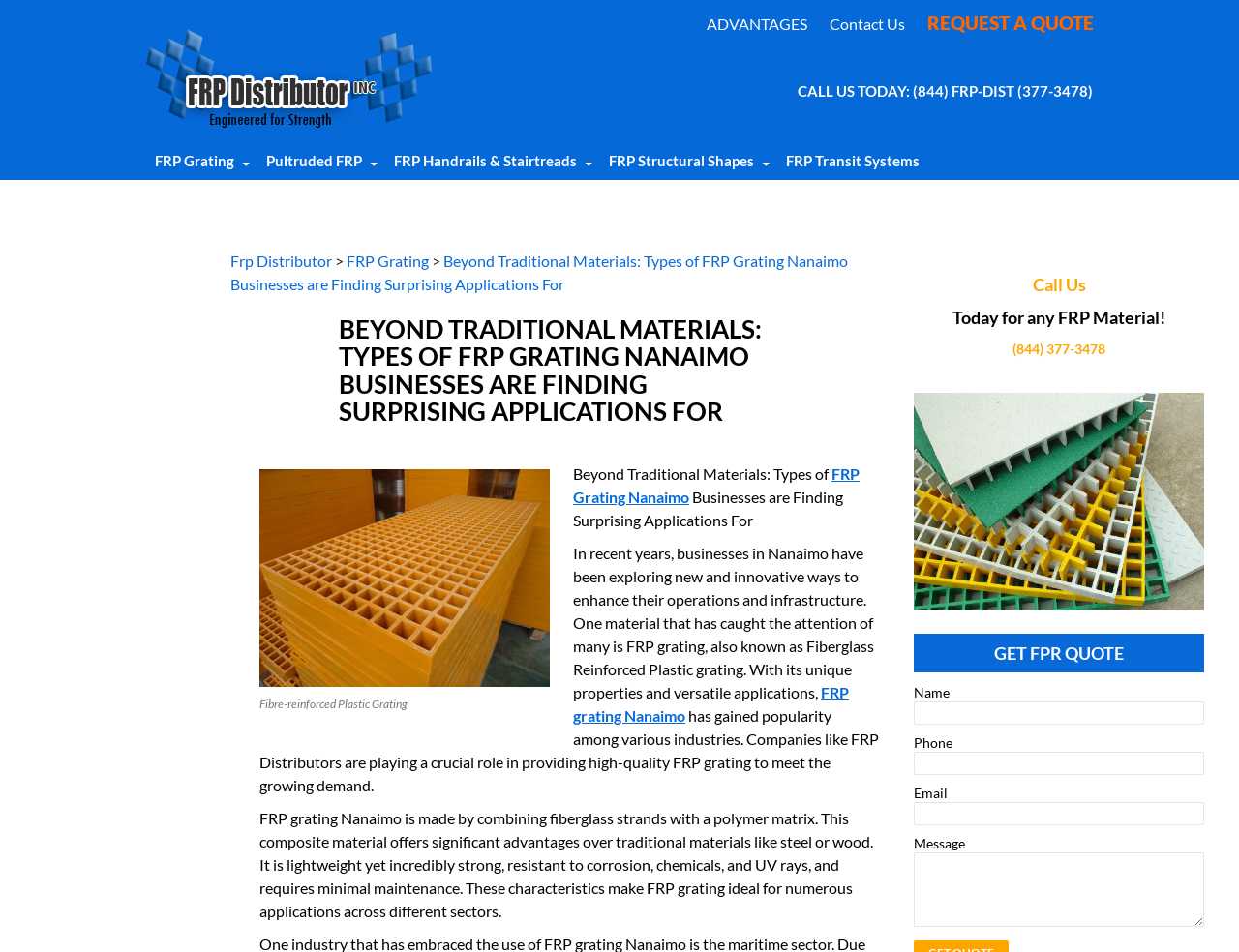What is FRP grating made of?
Examine the image and provide an in-depth answer to the question.

According to the webpage, FRP grating Nanaimo is made by combining fiberglass strands with a polymer matrix, which offers significant advantages over traditional materials like steel or wood.